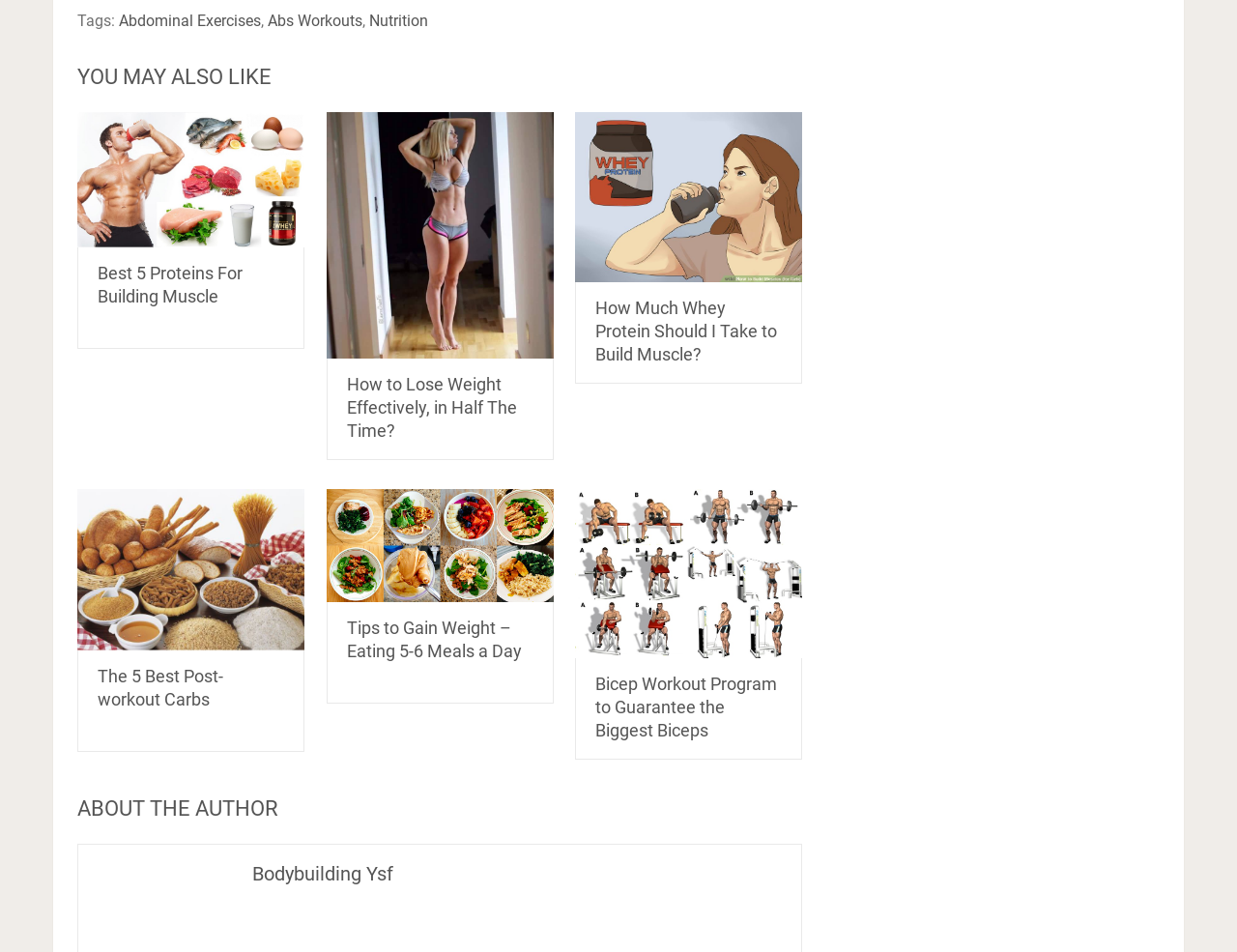Determine the bounding box coordinates for the HTML element mentioned in the following description: "Abdominal Exercises". The coordinates should be a list of four floats ranging from 0 to 1, represented as [left, top, right, bottom].

[0.096, 0.012, 0.211, 0.032]